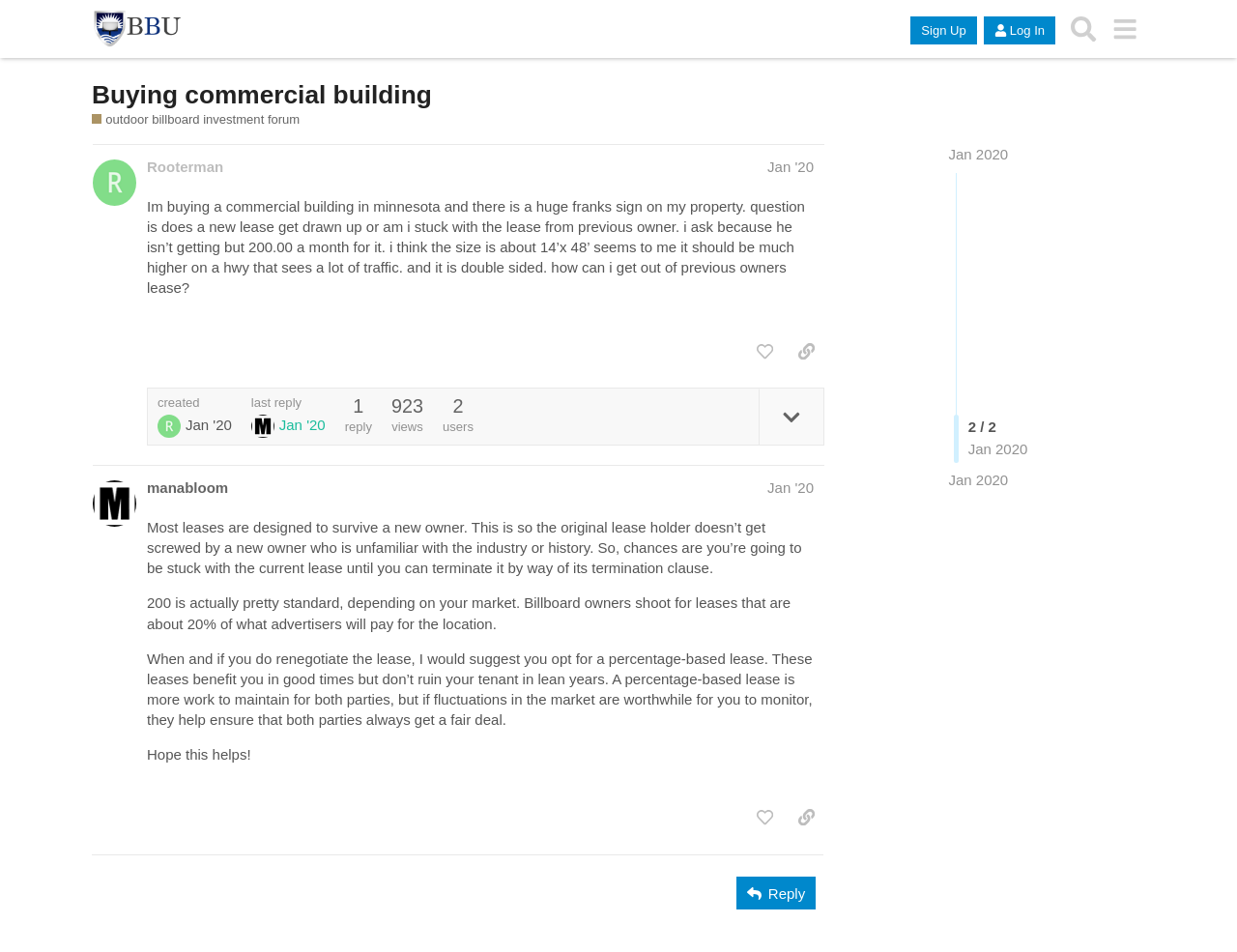Could you provide the bounding box coordinates for the portion of the screen to click to complete this instruction: "Sign up for an account"?

[0.736, 0.017, 0.79, 0.047]